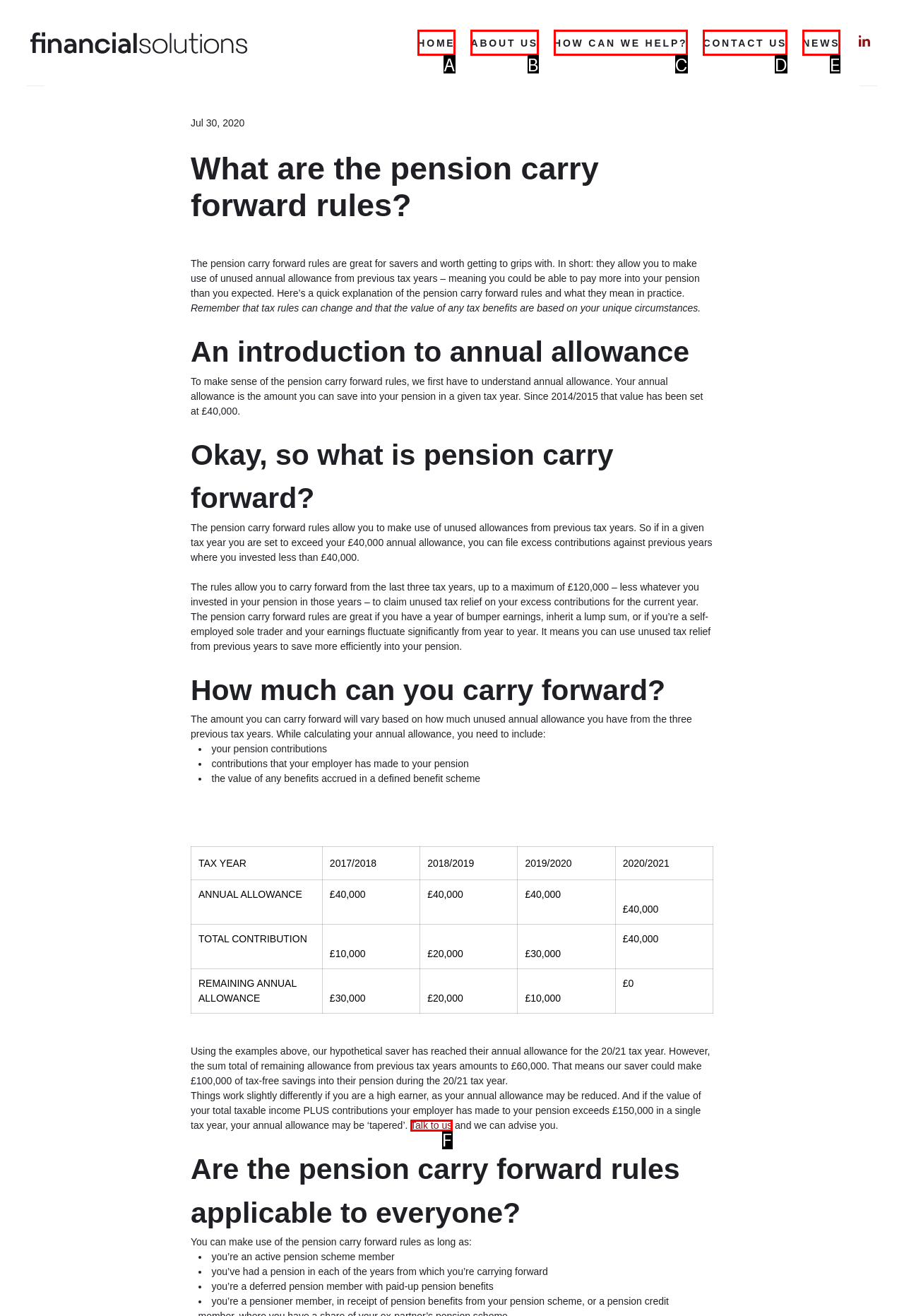Assess the description: CONTACT US and select the option that matches. Provide the letter of the chosen option directly from the given choices.

D